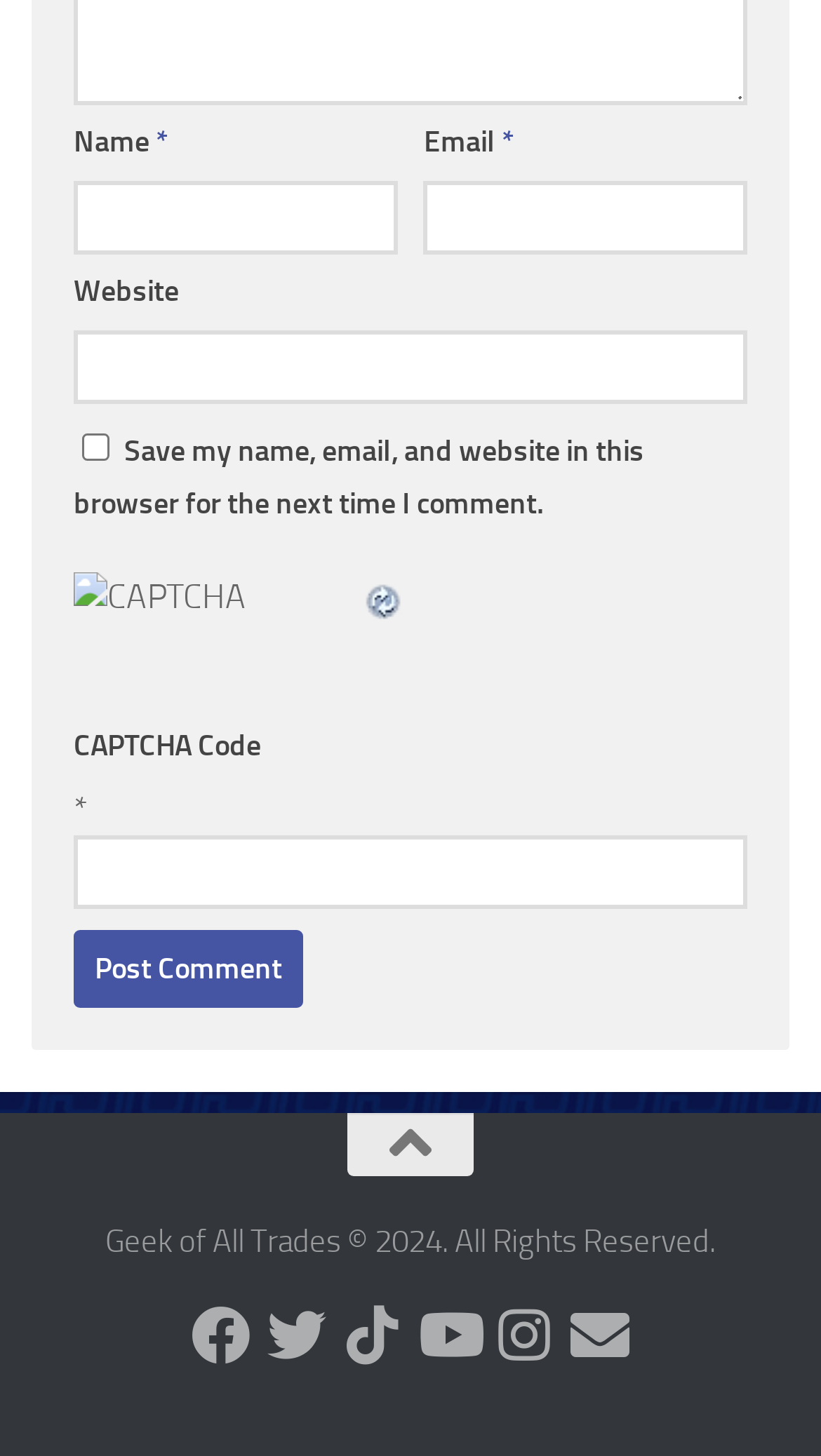Locate the bounding box coordinates of the region to be clicked to comply with the following instruction: "Follow on Facebook". The coordinates must be four float numbers between 0 and 1, in the form [left, top, right, bottom].

[0.233, 0.898, 0.305, 0.938]